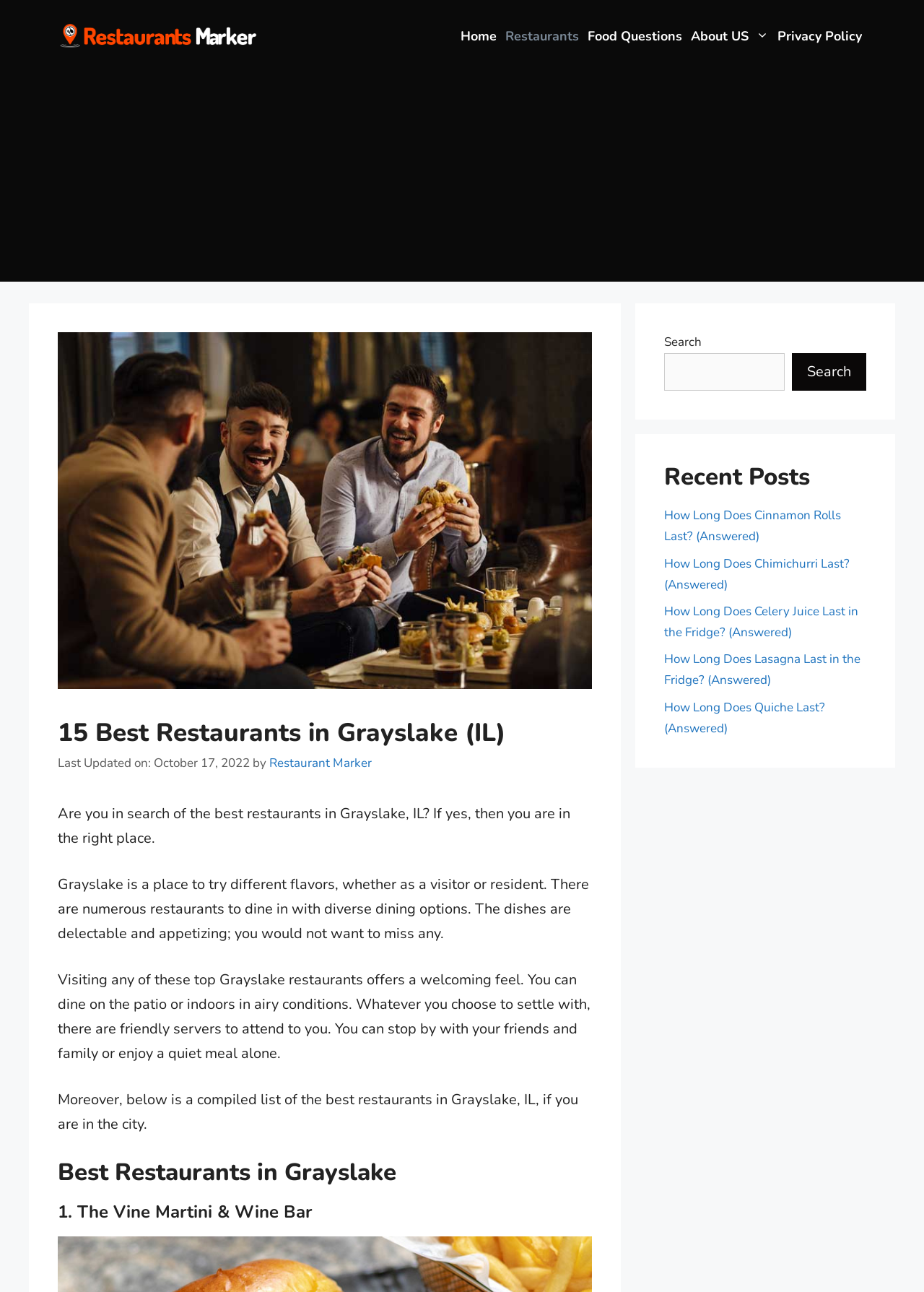Provide a comprehensive caption for the webpage.

This webpage is a guide to the best restaurants in Grayslake, Illinois. At the top, there is a banner with a link to the "Restaurants Marker" website and an image of the same name. Below the banner, there is a navigation menu with links to "Home", "Restaurants", "Food Questions", "About US", and "Privacy Policy".

On the left side of the page, there is an advertisement iframe. To the right of the advertisement, there is a header section with a heading that reads "15 Best Restaurants in Grayslake (IL)". Below the heading, there is a time stamp indicating that the content was last updated on October 17, 2022, followed by a text that reads "by Restaurant Marker".

The main content of the page starts with a brief introduction to Grayslake, IL, and its diverse dining options. The text explains that the page will provide a list of the best restaurants in Grayslake. The introduction is followed by a heading that reads "Best Restaurants in Grayslake", and then a list of restaurants, with the first one being "The Vine Martini & Wine Bar".

On the right side of the page, there is a search box with a button and a label that reads "Search". Below the search box, there is a section with a heading that reads "Recent Posts", followed by a list of links to recent articles, including "How Long Does Cinnamon Rolls Last? (Answered)", "How Long Does Chimichurri Last? (Answered)", and others.